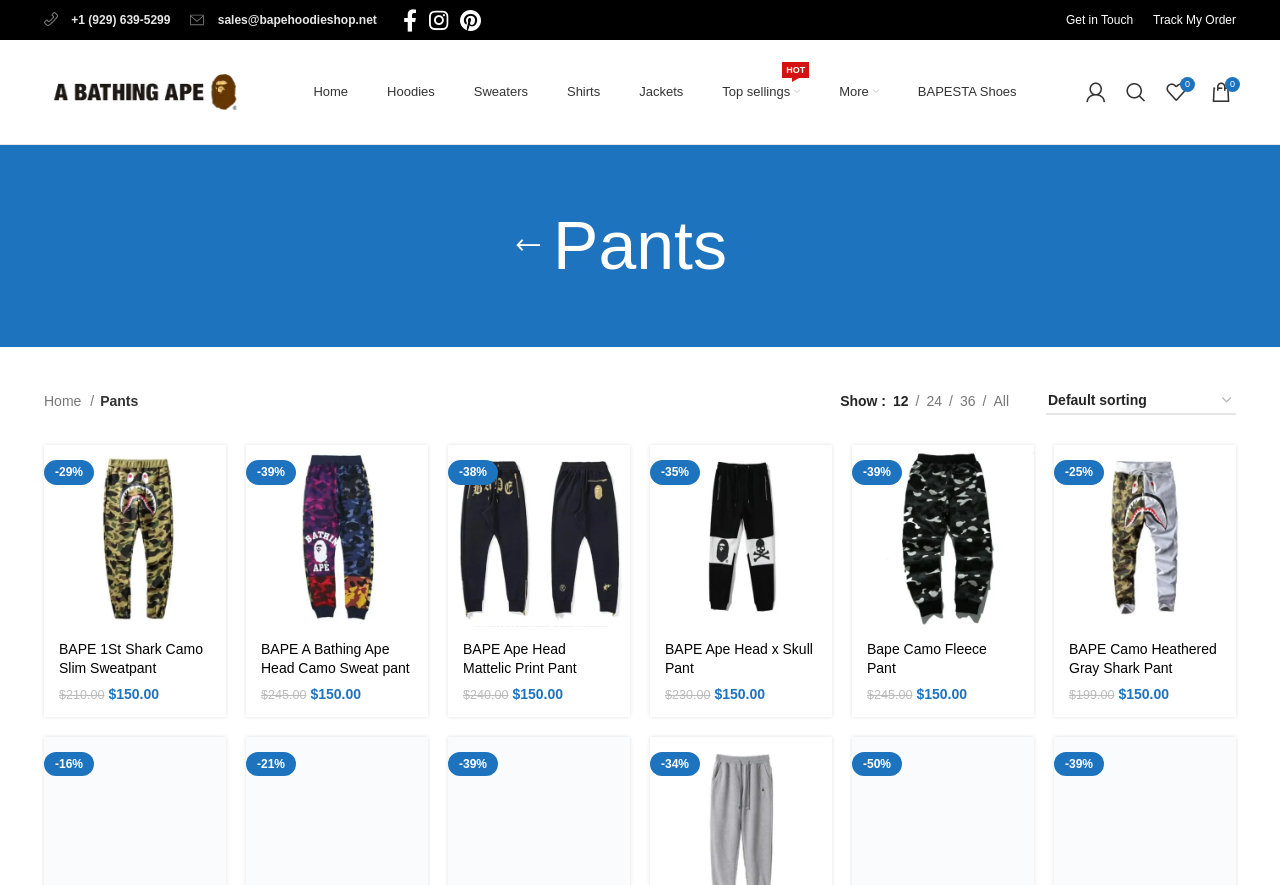Extract the bounding box coordinates for the HTML element that matches this description: "0 items $0.00". The coordinates should be four float numbers between 0 and 1, i.e., [left, top, right, bottom].

[0.938, 0.081, 0.97, 0.127]